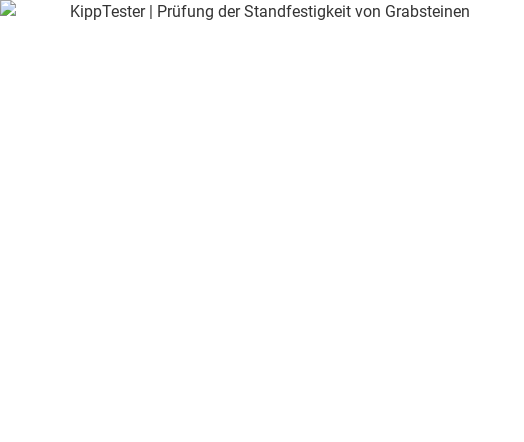Summarize the image with a detailed description that highlights all prominent details.

The image prominently features the title "KippTester | Prüfung der Standfestigkeit von Grabsteinen," which translates to "KippTester | Testing the Stability of Tombstones." This graphic serves as a key visual element for the Kipp-Tester.de website, which specializes in assessing the structural stability of tombstones and similar vertical structures. The professional design is likely aimed at establishing trust and authority in the field of safety inspections, appealing to clients who need reliable services for graveyard constructions. The layout complements the informative aspects of the website, providing a clear and welcoming introduction to the services offered.